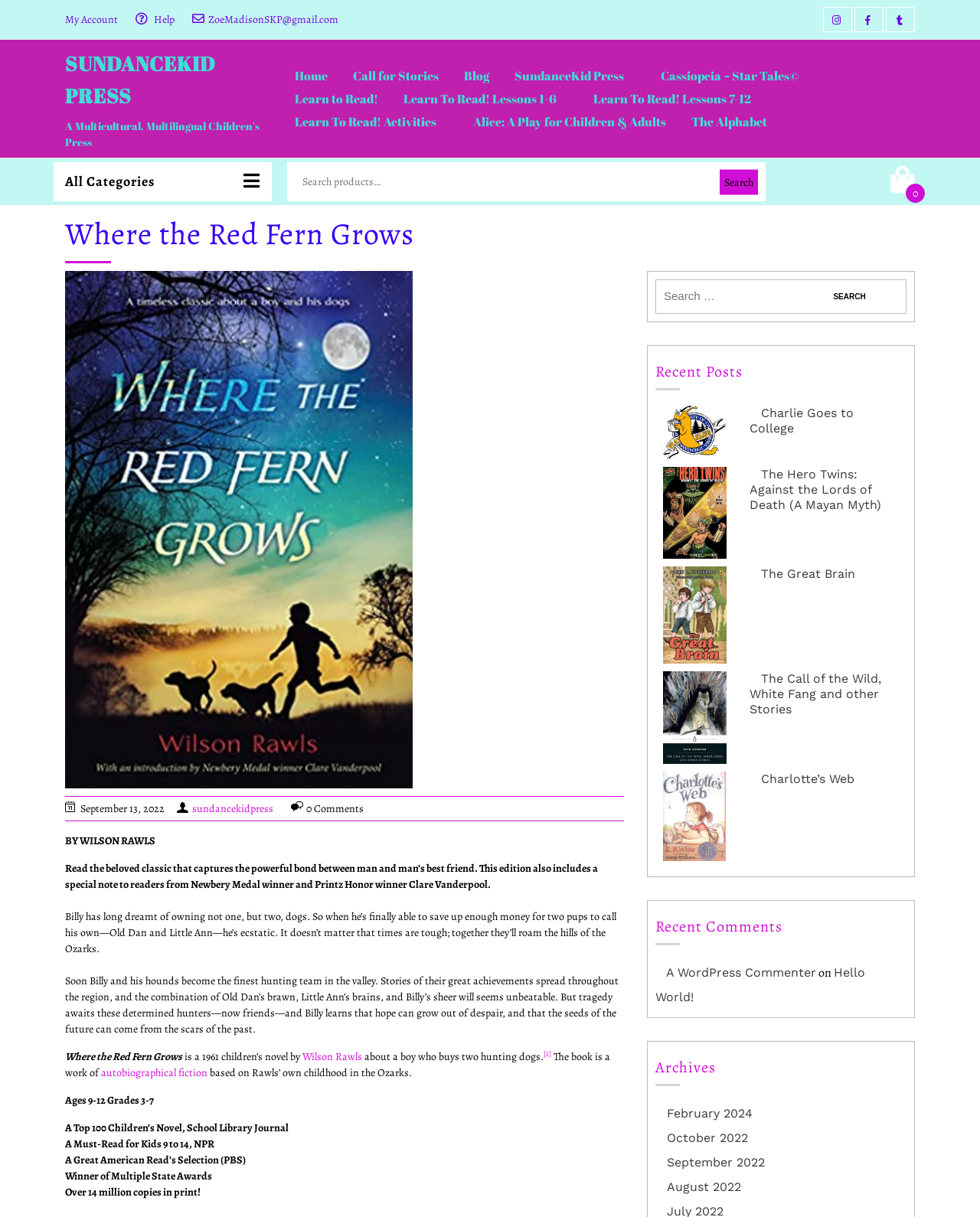Provide an in-depth description of the elements and layout of the webpage.

This webpage is about the book "Where the Red Fern Grows" by Wilson Rawls. At the top, there are several links to navigate to different sections of the website, including "My Account", "Help", and "SundanceKid Press". Below these links, there is a heading "SUNDANCEKID PRESS" with a link to the same name.

The main content of the webpage is about the book "Where the Red Fern Grows". There is a large image on the left side, and to its right, there is a heading with the book title. Below the heading, there is a brief description of the book, including the author's name and a summary of the story. The description is divided into several paragraphs, with some text in bold font.

Below the book description, there are several links to other books and stories, including "Learn to Read!", "Alice: A Play for Children & Adults", and "The Alphabet". There is also a search bar with a button to search for specific keywords.

On the right side of the webpage, there are three sections: "Recent Posts", "Recent Comments", and "Archives". The "Recent Posts" section lists several links to other book reviews or stories, including "Charlie Goes to College" and "The Call of the Wild, White Fang and other Stories". The "Recent Comments" section lists a few comments from users, including a link to the comment and the user's name. The "Archives" section lists links to different months, including February 2024, October 2022, and September 2022.

At the bottom of the webpage, there are several awards and recognition listed, including "A Top 100 Children’s Novel, School Library Journal" and "A Must-Read for Kids 9 to 14, NPR". There is also a note that the book has sold over 14 million copies.